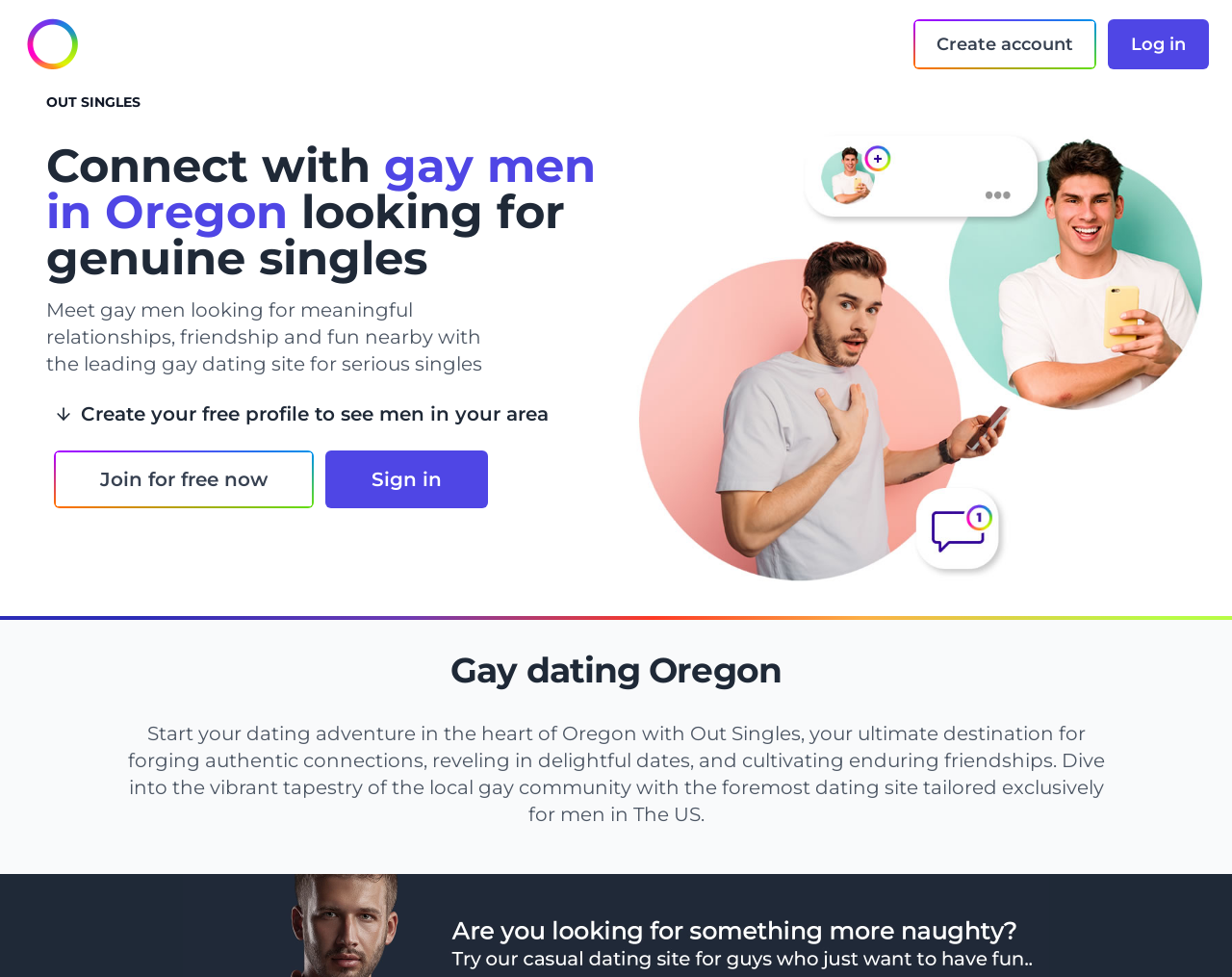What is the logo of the website?
Please look at the screenshot and answer using one word or phrase.

Out Singles Logo